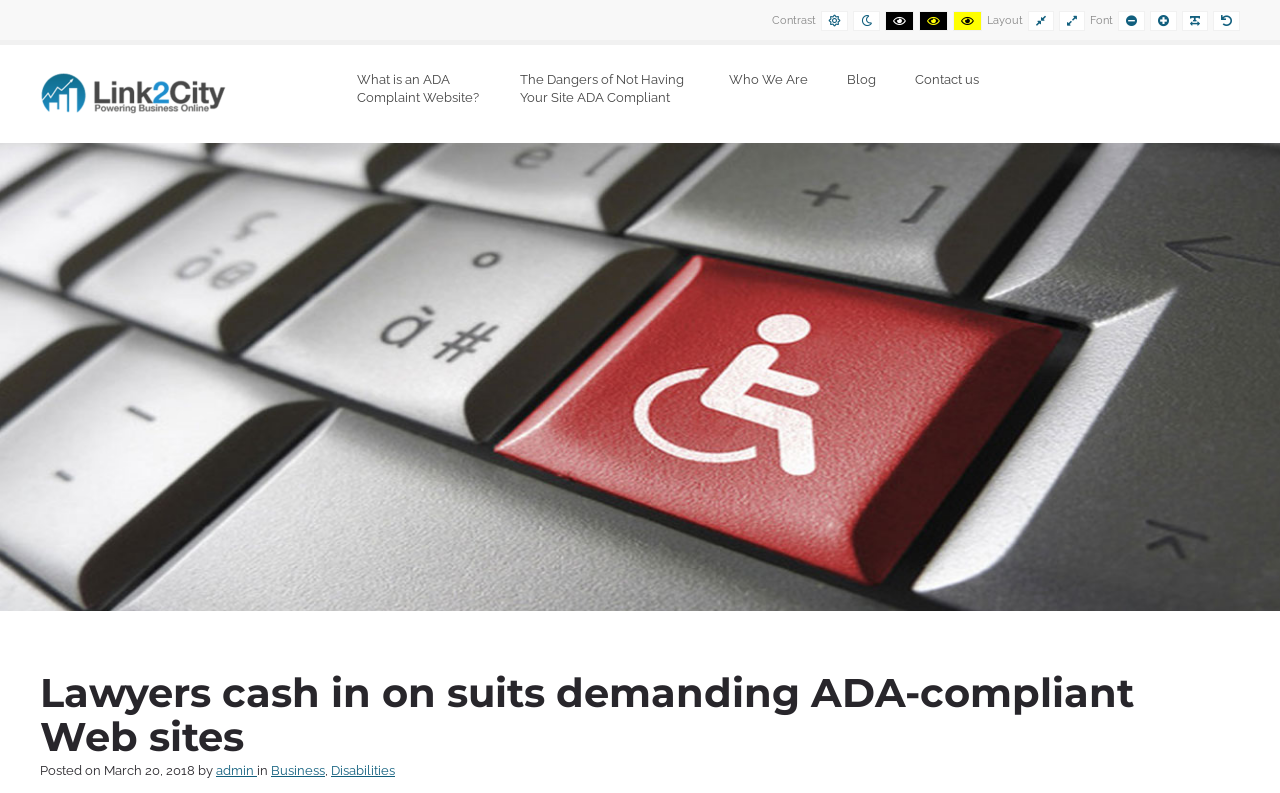Please identify the bounding box coordinates of the element I should click to complete this instruction: 'View blog posts'. The coordinates should be given as four float numbers between 0 and 1, like this: [left, top, right, bottom].

[0.647, 0.057, 0.699, 0.16]